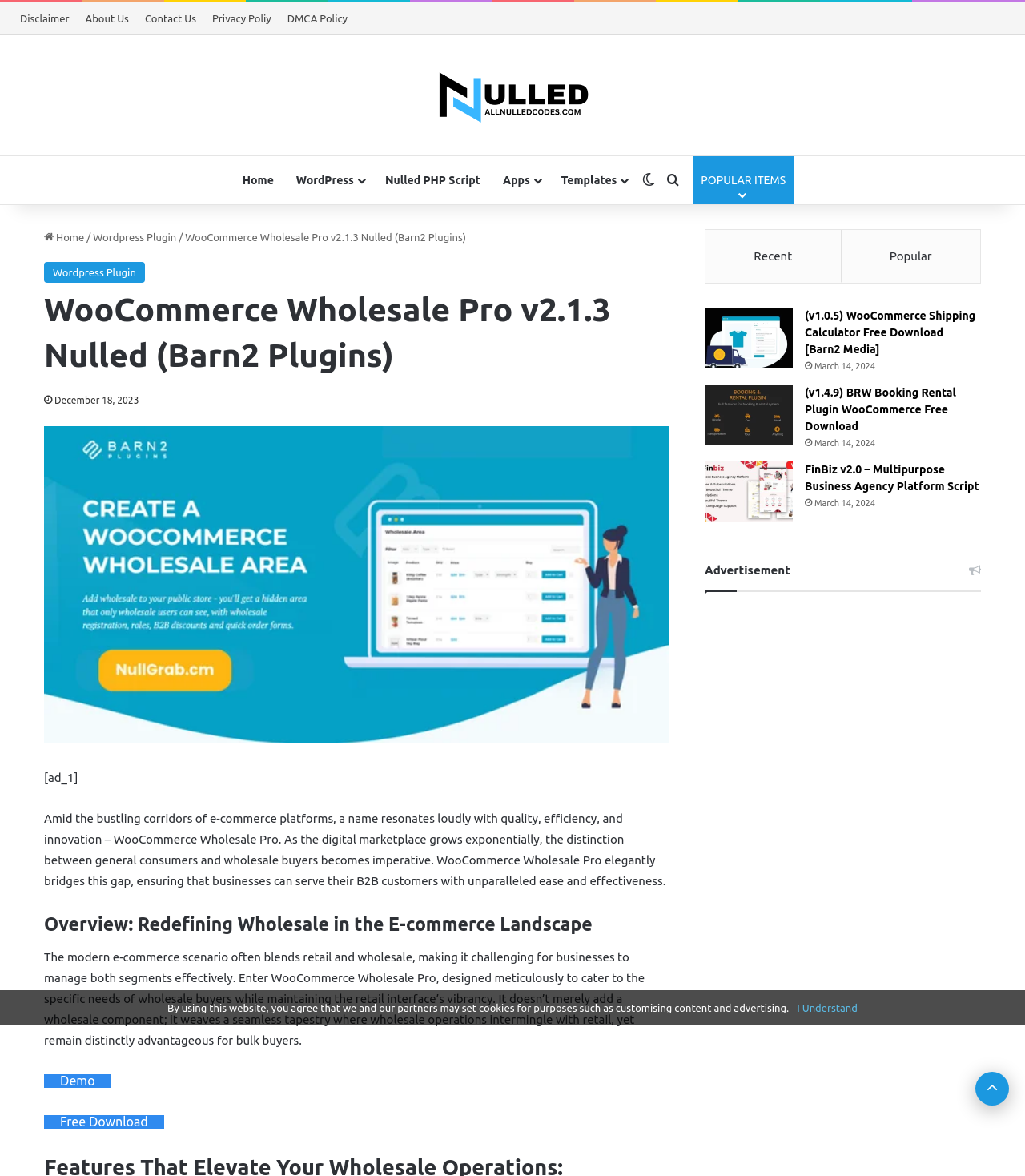Please provide the bounding box coordinate of the region that matches the element description: May 4, 2023. Coordinates should be in the format (top-left x, top-left y, bottom-right x, bottom-right y) and all values should be between 0 and 1.

None